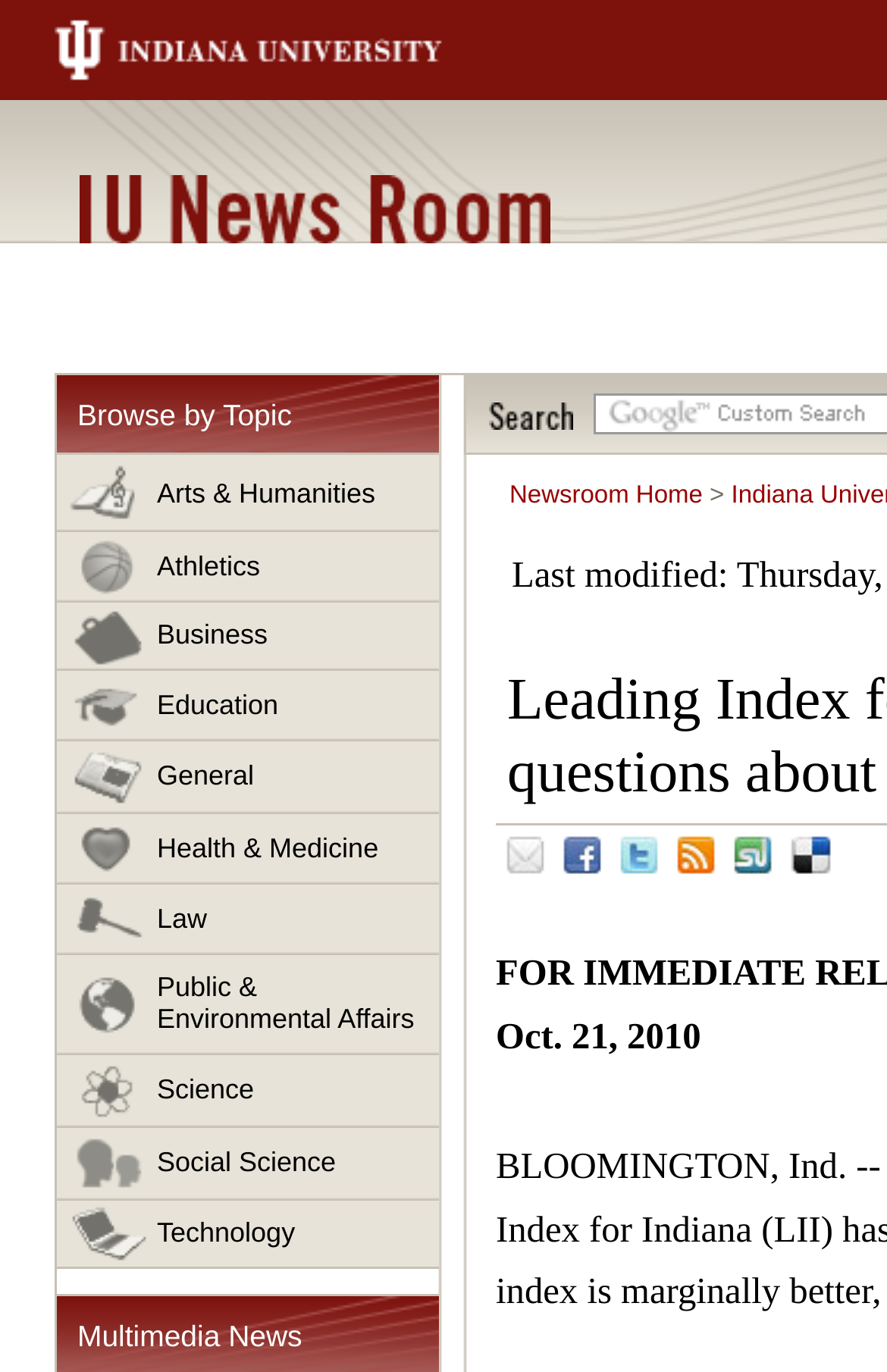Determine the bounding box coordinates of the target area to click to execute the following instruction: "browse by topic."

[0.064, 0.273, 0.495, 0.331]